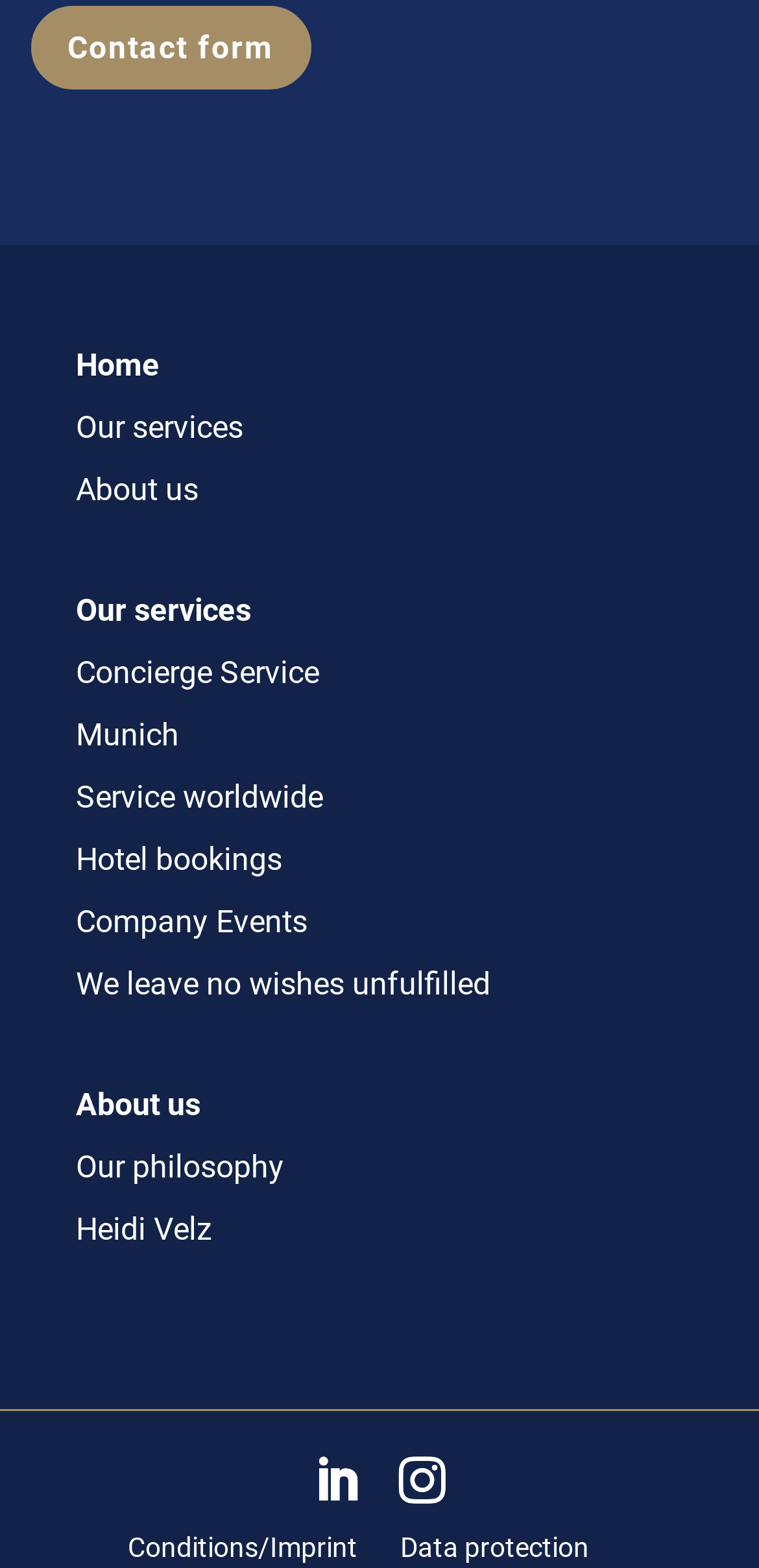How many links are related to 'About us'?
Relying on the image, give a concise answer in one word or a brief phrase.

2